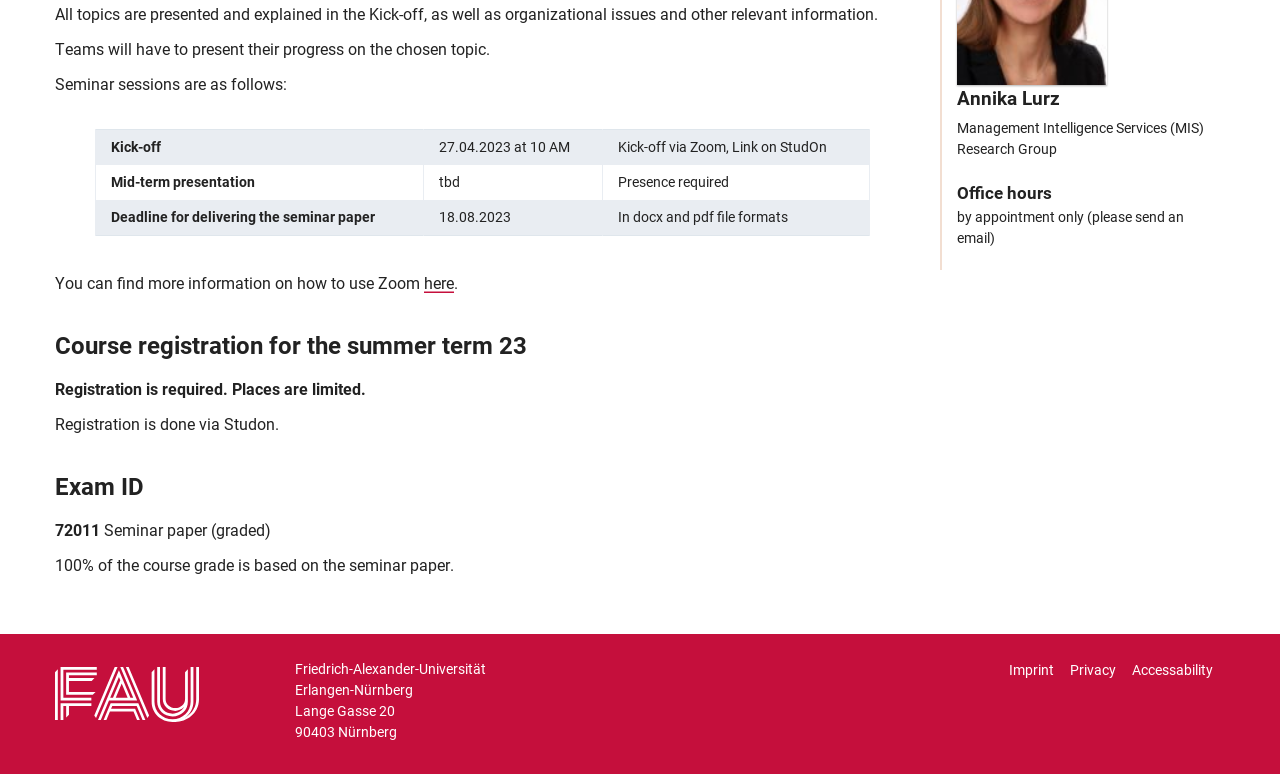Please determine the bounding box coordinates, formatted as (top-left x, top-left y, bottom-right x, bottom-right y), with all values as floating point numbers between 0 and 1. Identify the bounding box of the region described as: Collie Creek Alternate Route

None